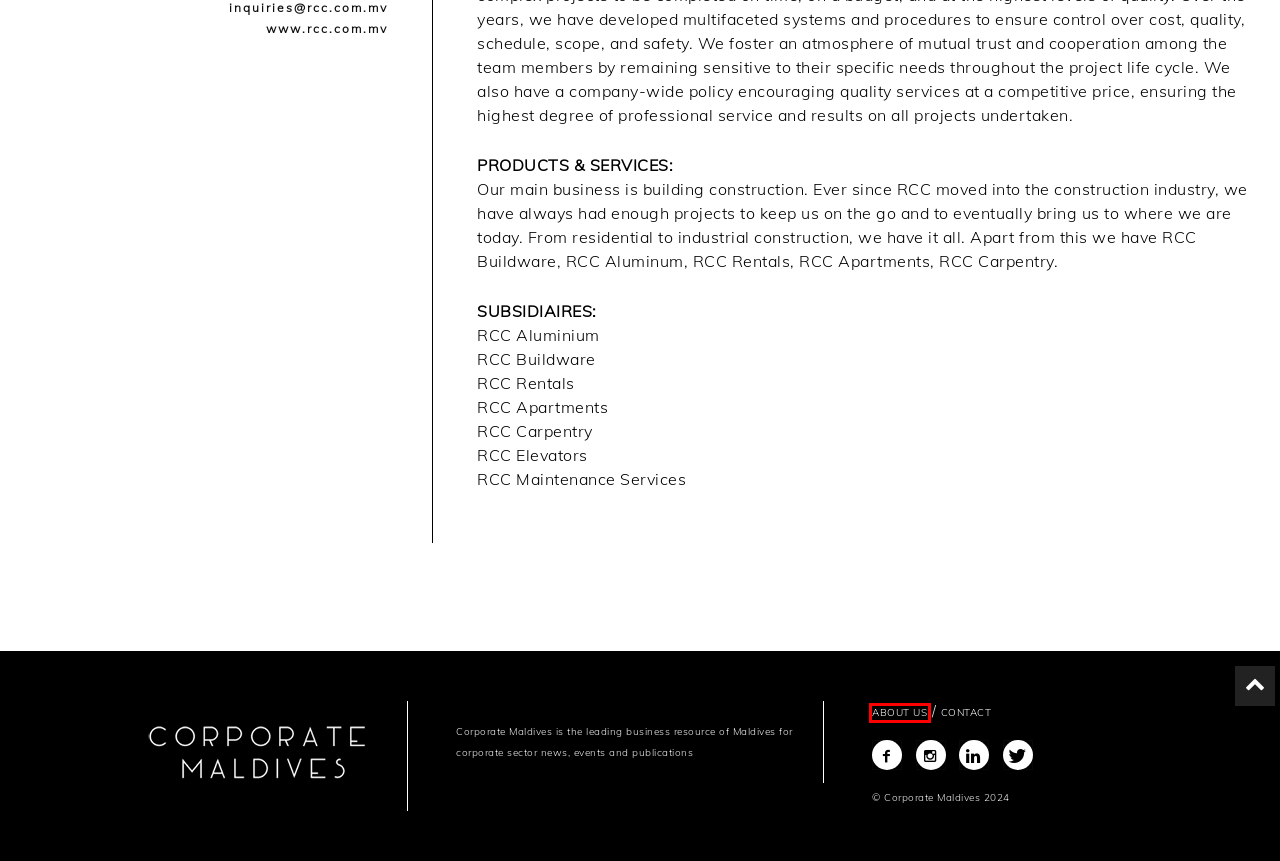Examine the screenshot of a webpage featuring a red bounding box and identify the best matching webpage description for the new page that results from clicking the element within the box. Here are the options:
A. Hospitality | Corporate Maldives
B. Corporate Maldives | Maldives Business & Hospitality News & Events
C. News | Corporate Maldives
D. Construction | Industry | Corporate Maldives
E. Spotlight | Corporate Maldives
F. Corporate Maldives Network
G. Private Held | Ownership | Corporate Maldives
H. Real Estate | Corporate Maldives

B